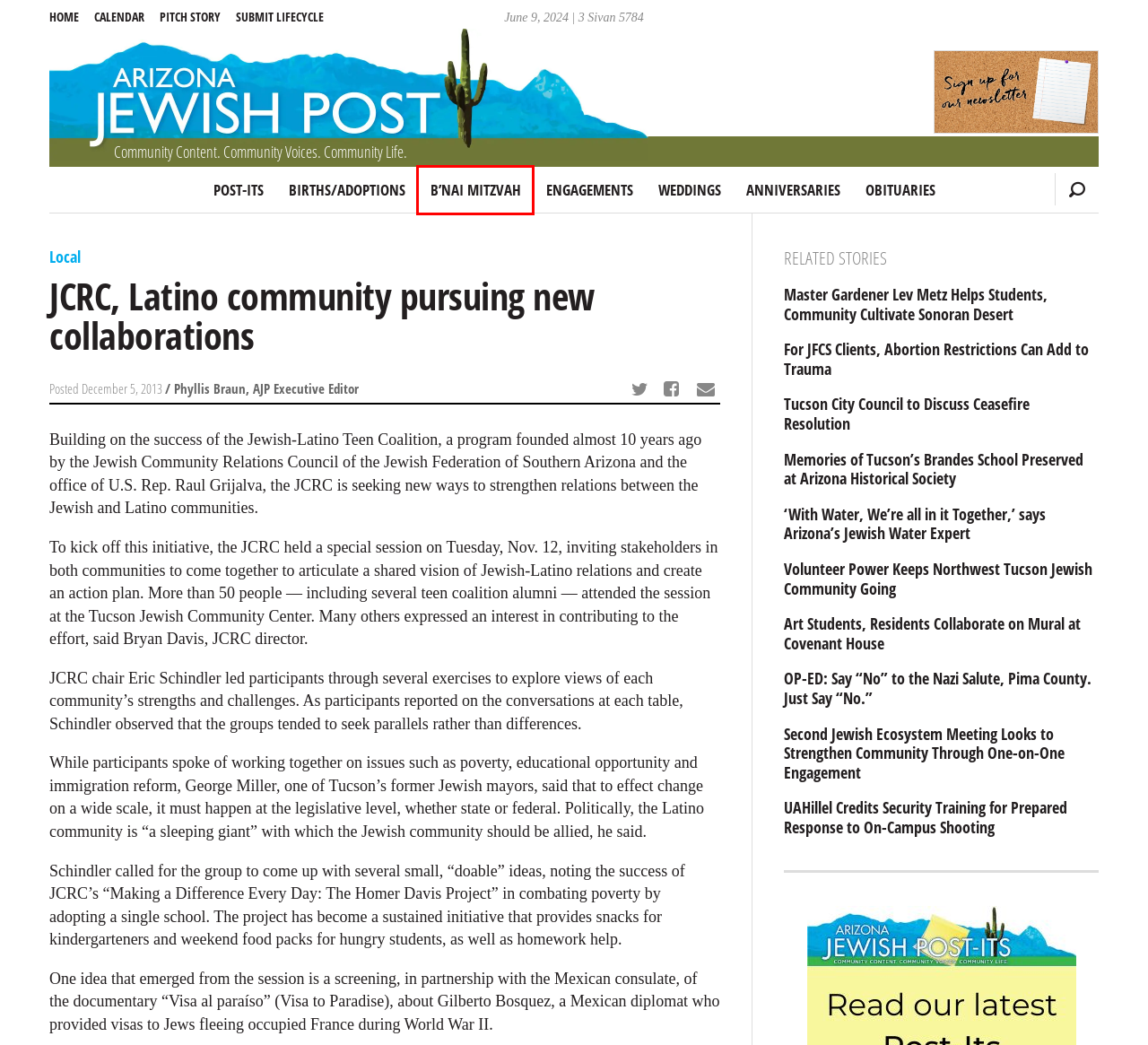You are given a webpage screenshot where a red bounding box highlights an element. Determine the most fitting webpage description for the new page that loads after clicking the element within the red bounding box. Here are the candidates:
A. Anniversaries | AZ Jewish Post
B. Local | AZ Jewish Post
C. Volunteer Power Keeps Northwest Tucson Jewish Community Going | AZ Jewish Post
D. Master Gardener Lev Metz Helps Students, Community Cultivate Sonoran Desert | AZ Jewish Post
E. Pitch a Story | AZ Jewish Post
F. OP-ED: Say “No” to the Nazi Salute, Pima County. Just Say “No.” | AZ Jewish Post
G. B’nai Mitzvah | AZ Jewish Post
H. Memories of Tucson’s Brandes School Preserved at Arizona Historical Society | AZ Jewish Post

G